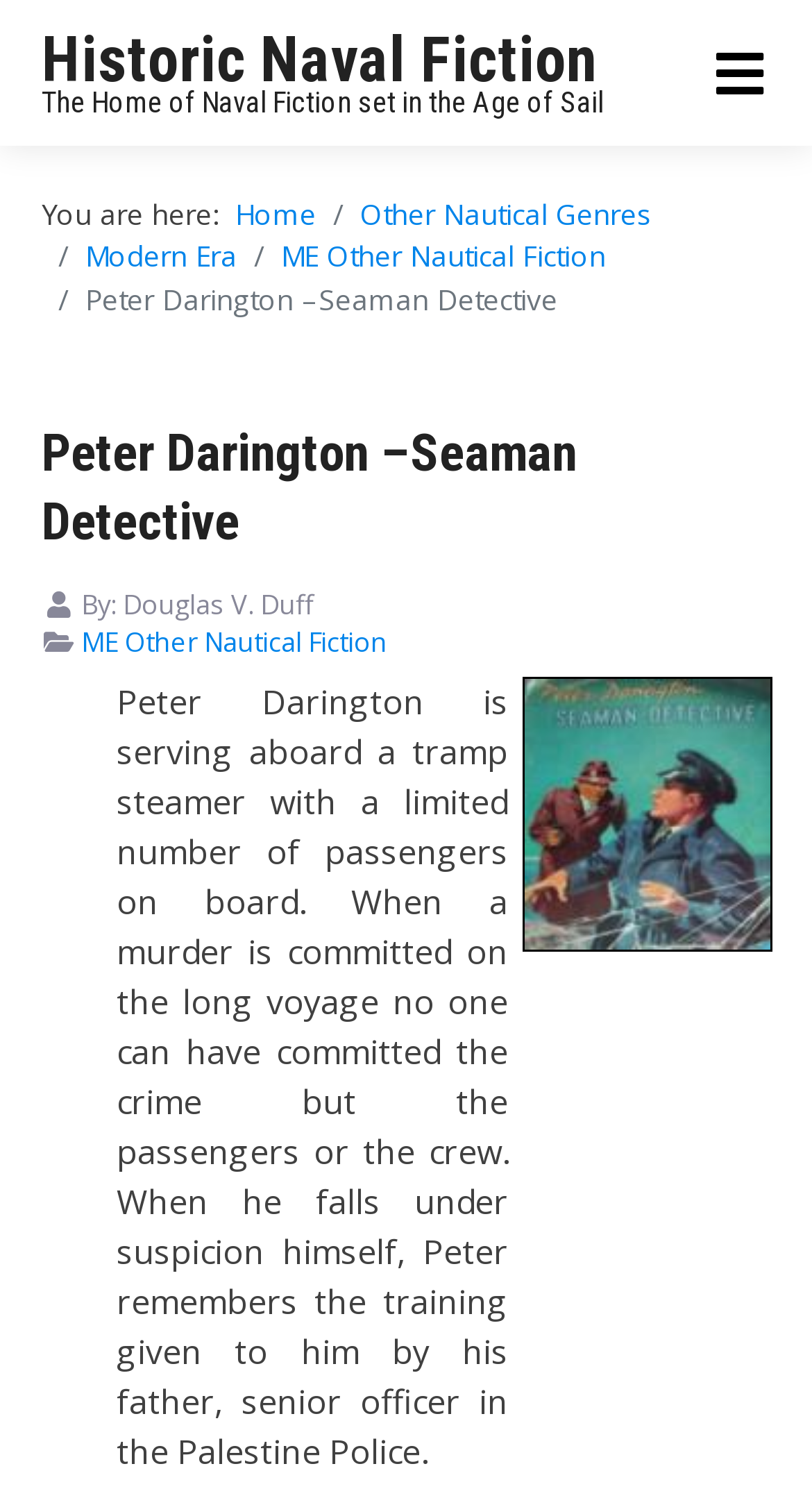Kindly respond to the following question with a single word or a brief phrase: 
What is the author of the book?

Douglas V. Duff